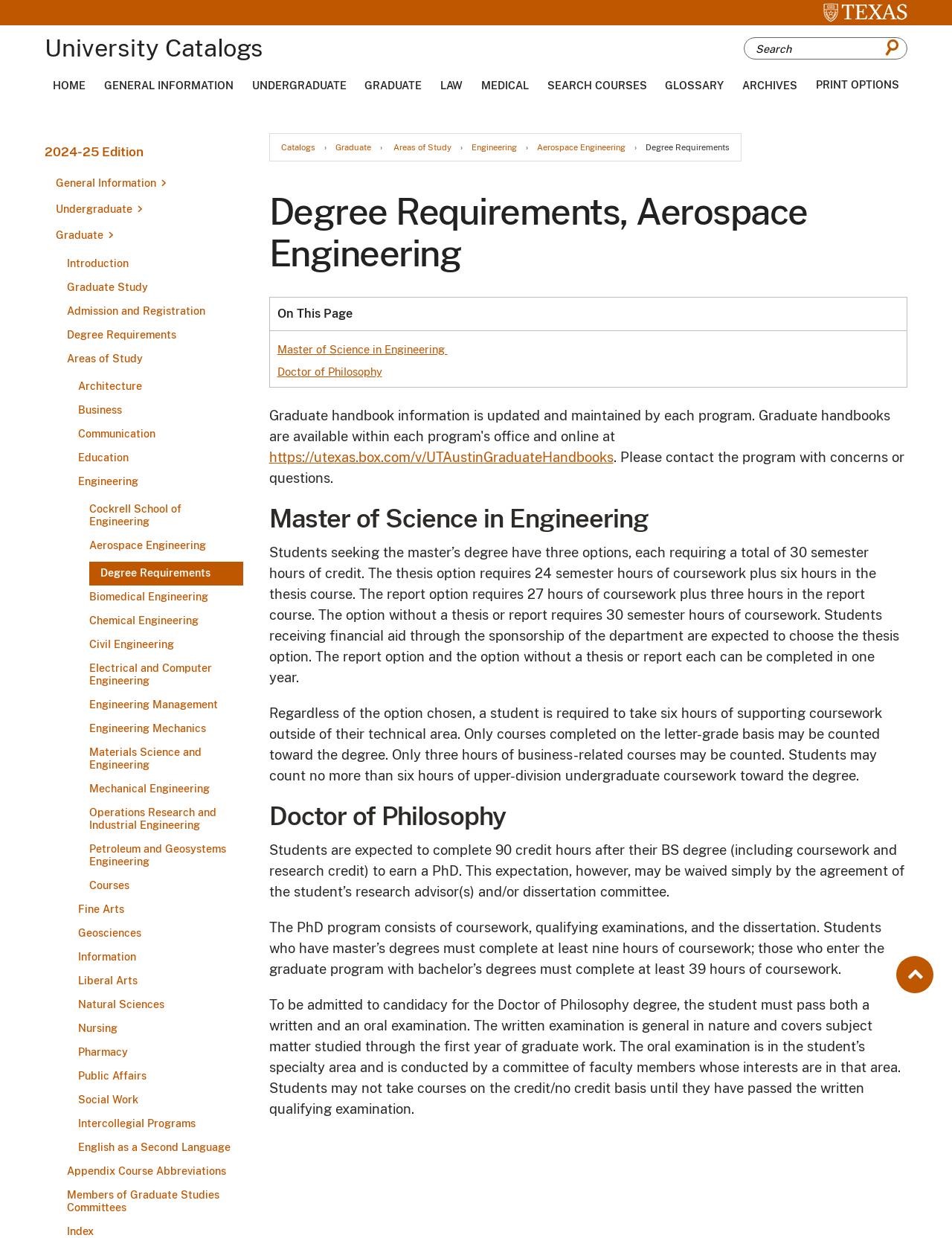What is the purpose of the search catalog box?
Answer the question with a single word or phrase by looking at the picture.

To search the catalog